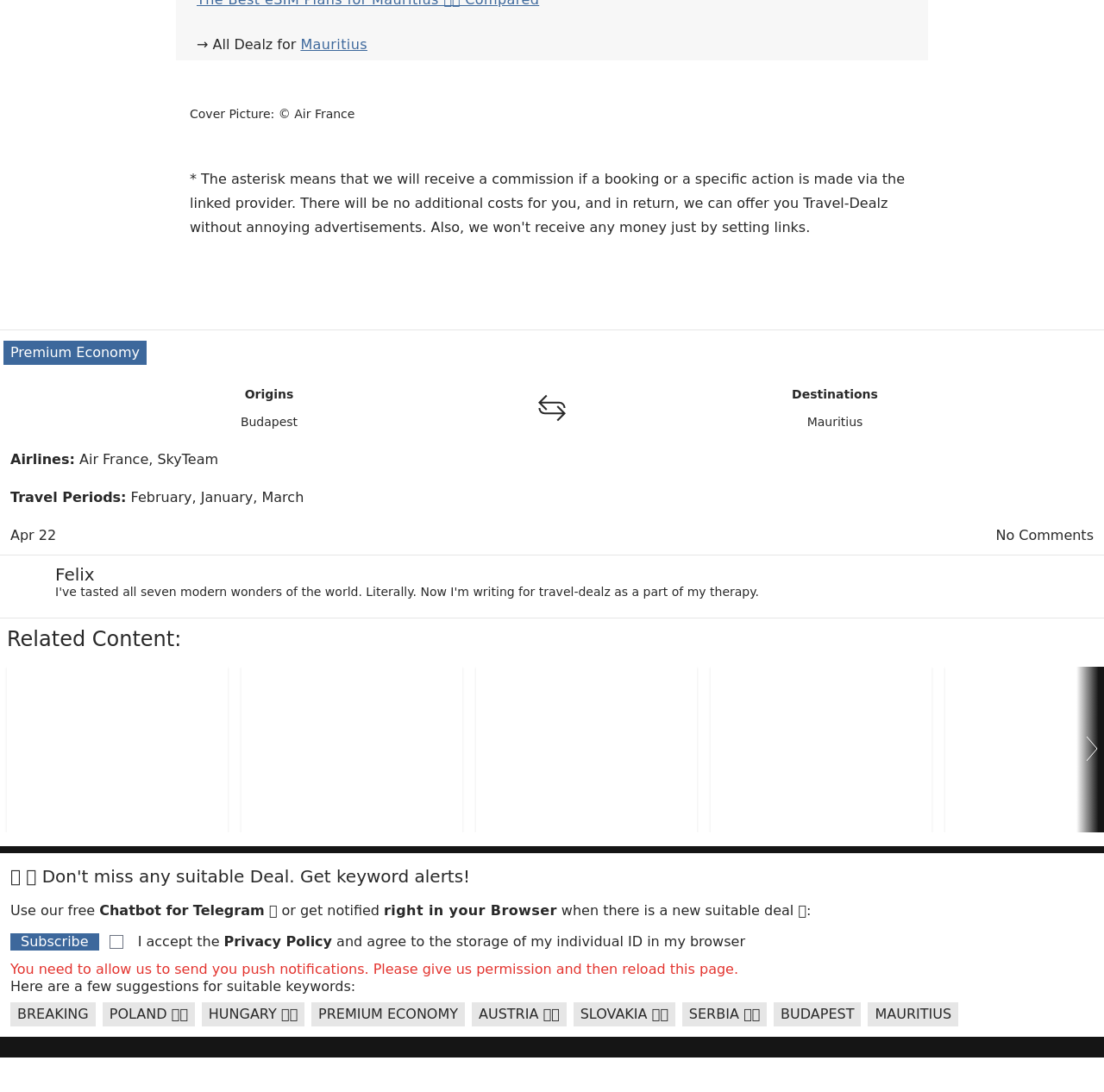Identify the bounding box coordinates of the area you need to click to perform the following instruction: "Click on the link to Mauritius".

[0.272, 0.034, 0.333, 0.049]